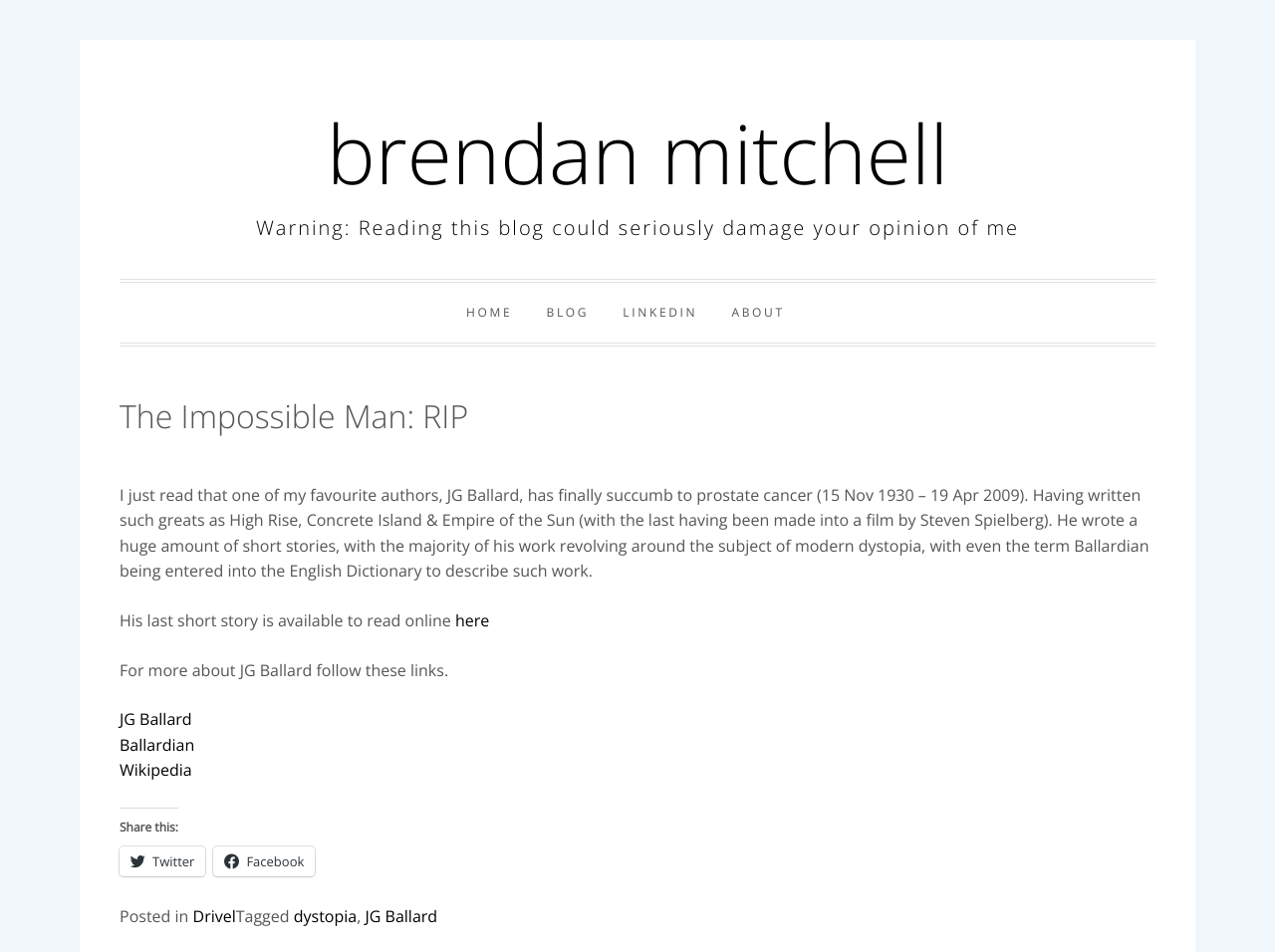Locate and generate the text content of the webpage's heading.

The Impossible Man: RIP